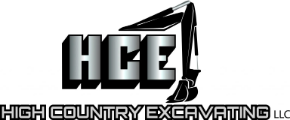Please analyze the image and provide a thorough answer to the question:
What is the name of the company?

The full name of the company is 'High Country Excavating LLC', which is written in a streamlined, professional style beneath the initials 'HCE'.